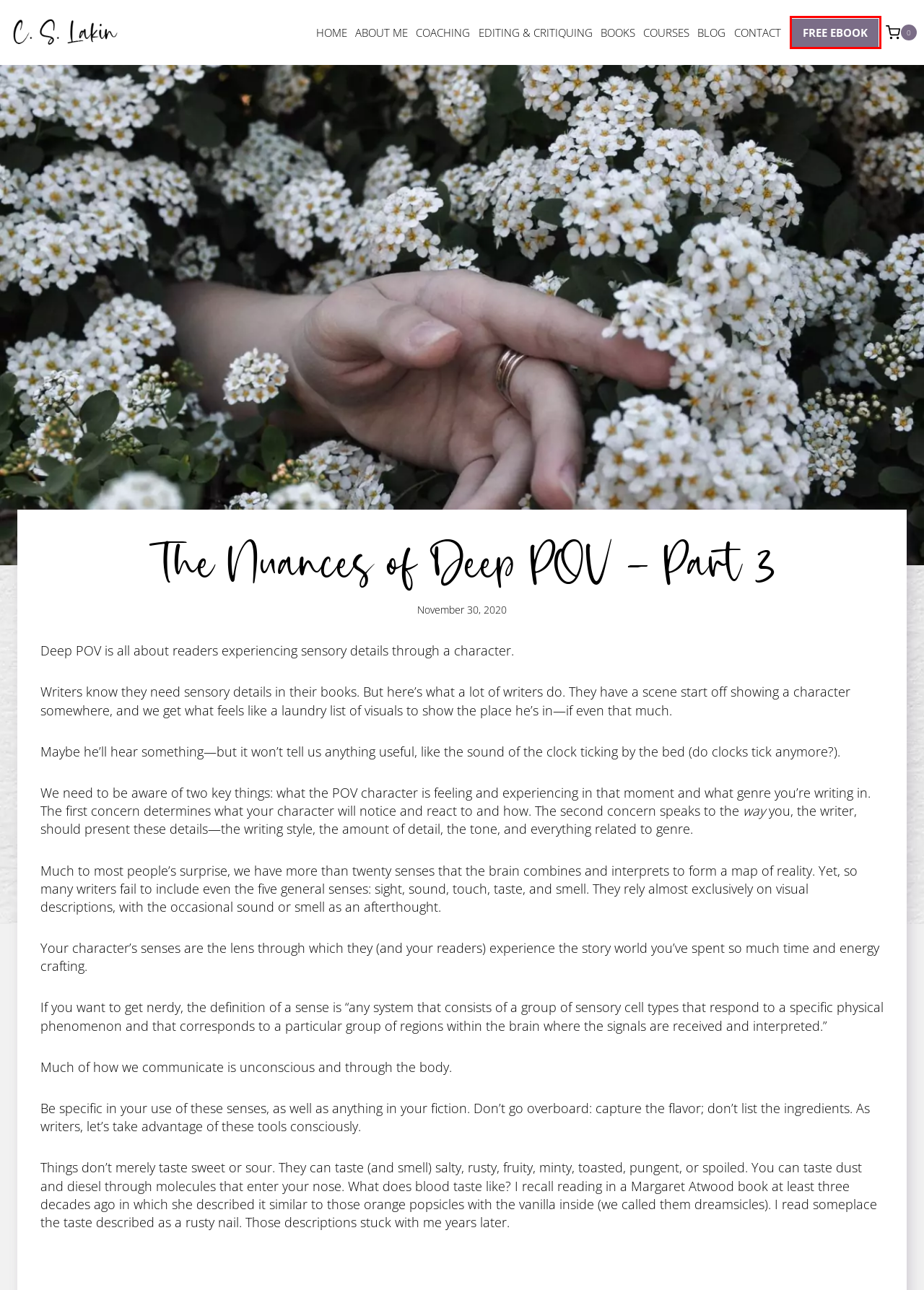You are presented with a screenshot of a webpage with a red bounding box. Select the webpage description that most closely matches the new webpage after clicking the element inside the red bounding box. The options are:
A. Home - C. S. Lakin
B. Free eBook - C. S. Lakin
C. Senses Archives - C. S. Lakin
D. Editing & Critiquing - C. S. Lakin
E. Coaching & Mentorship - C. S. Lakin
F. Contact - C. S. Lakin
G. Cart - C. S. Lakin
H. Secrets to Selling on Amazon

B